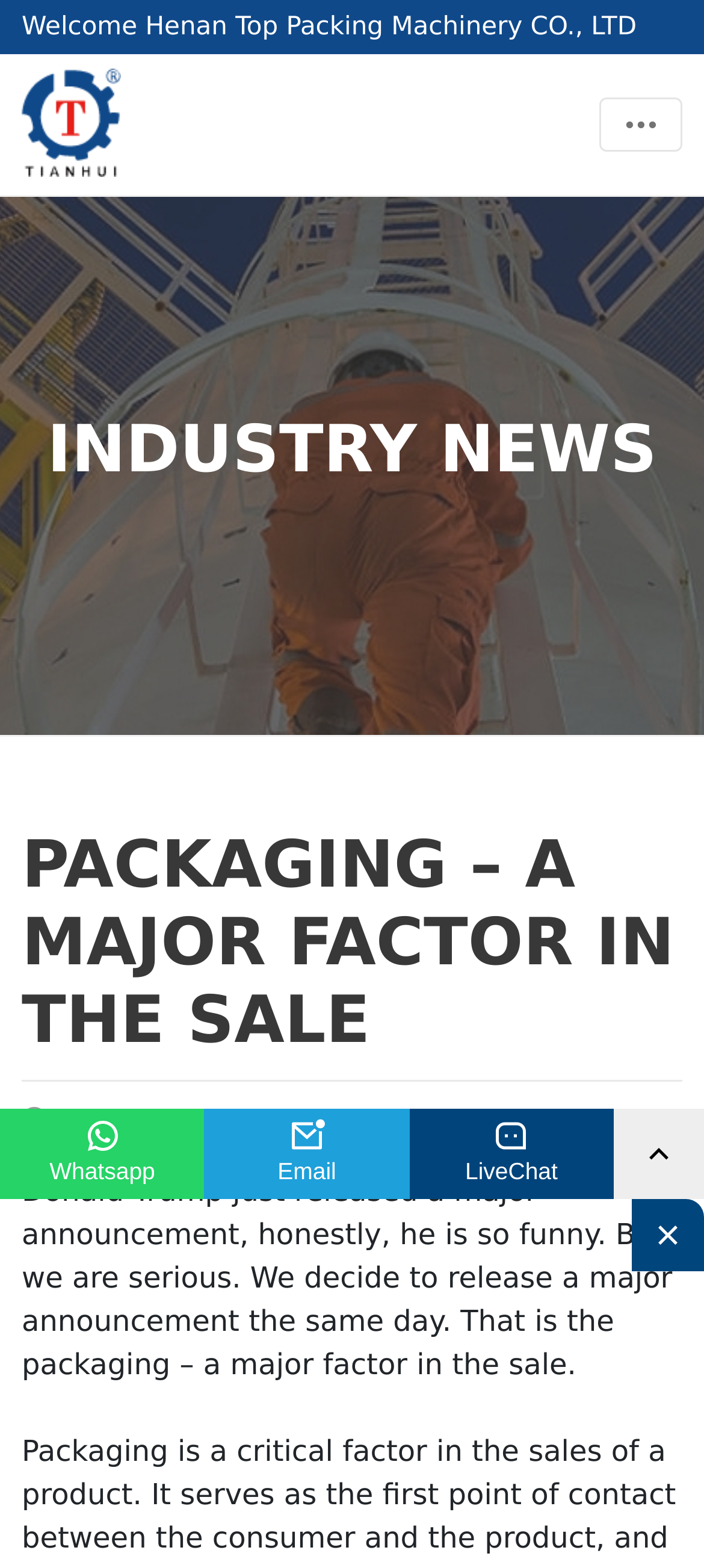What is the company name?
Answer the question in a detailed and comprehensive manner.

The company name can be found in the static text element at the top of the webpage, which reads 'Welcome Henan Top Packing Machinery CO., LTD'.